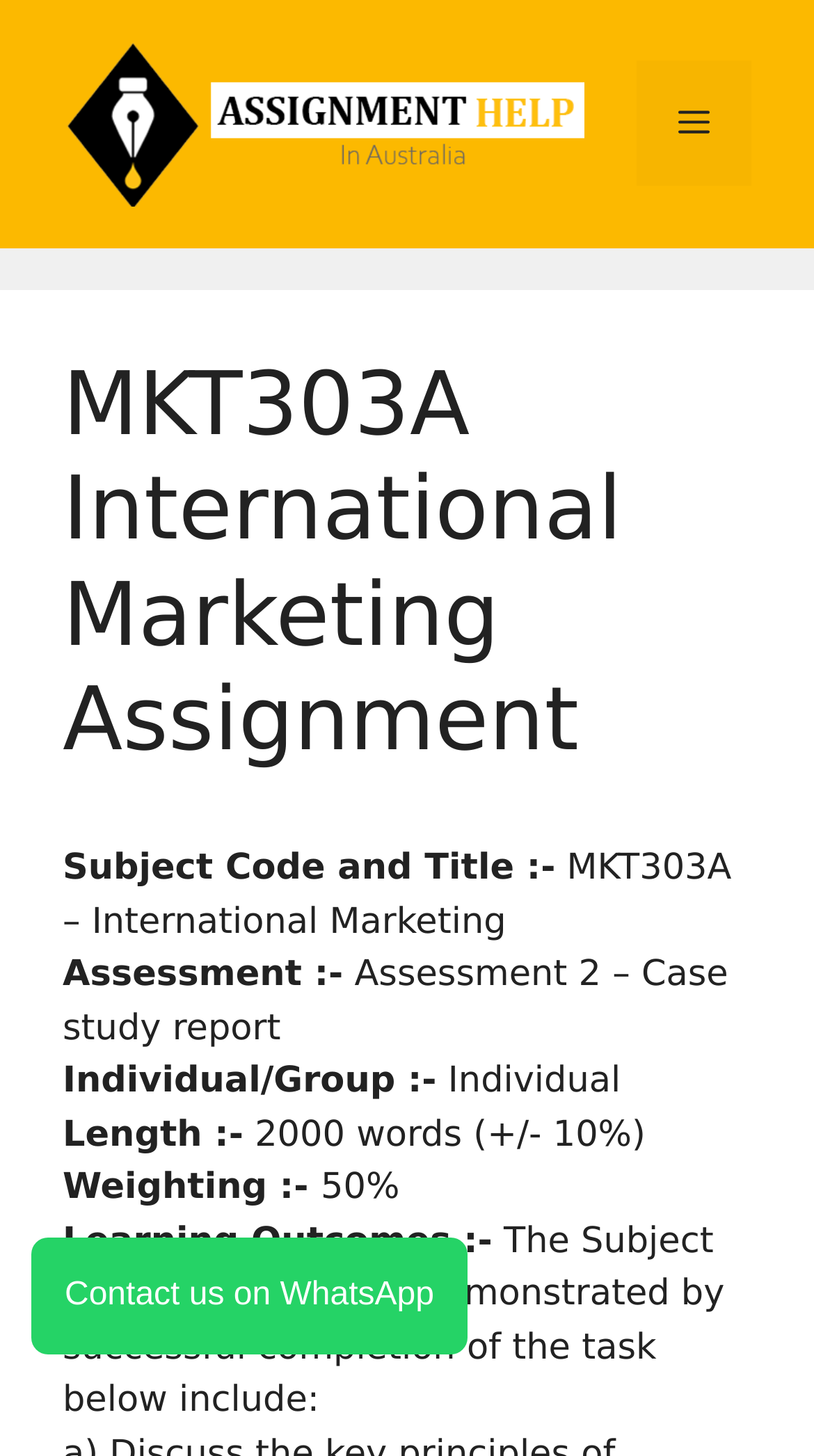Answer the question using only a single word or phrase: 
What is the subject code of the assignment?

MKT303A